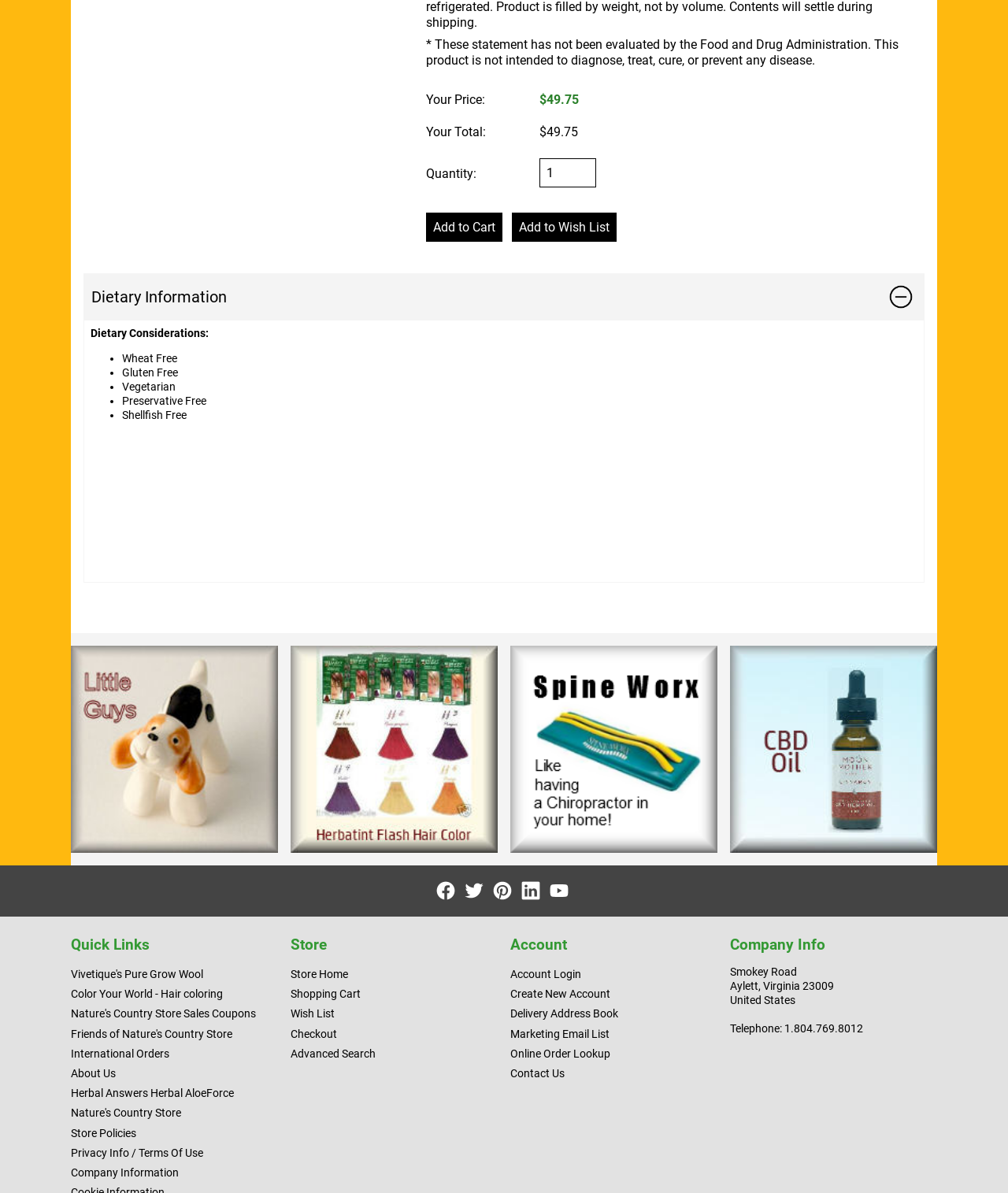Pinpoint the bounding box coordinates of the clickable area needed to execute the instruction: "View the 'Dietary Information'". The coordinates should be specified as four float numbers between 0 and 1, i.e., [left, top, right, bottom].

[0.091, 0.241, 0.225, 0.256]